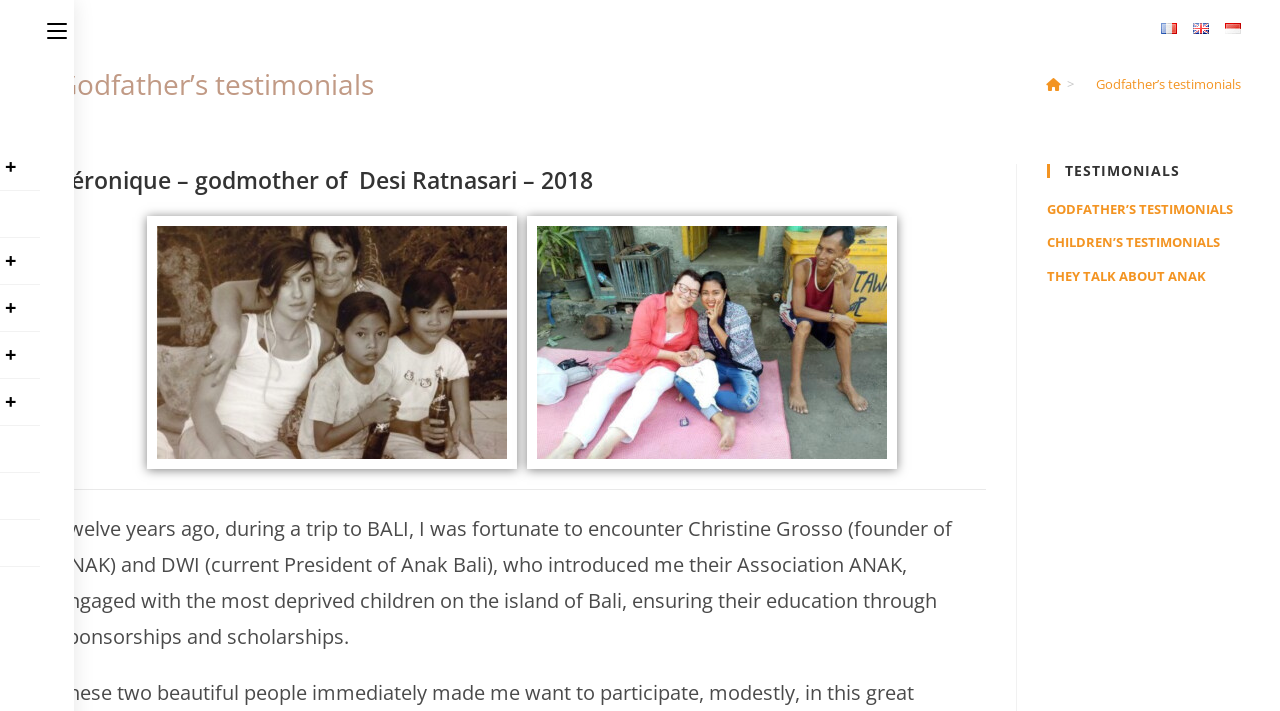Please identify the bounding box coordinates of the element I need to click to follow this instruction: "View children's testimonials".

[0.818, 0.325, 0.953, 0.358]